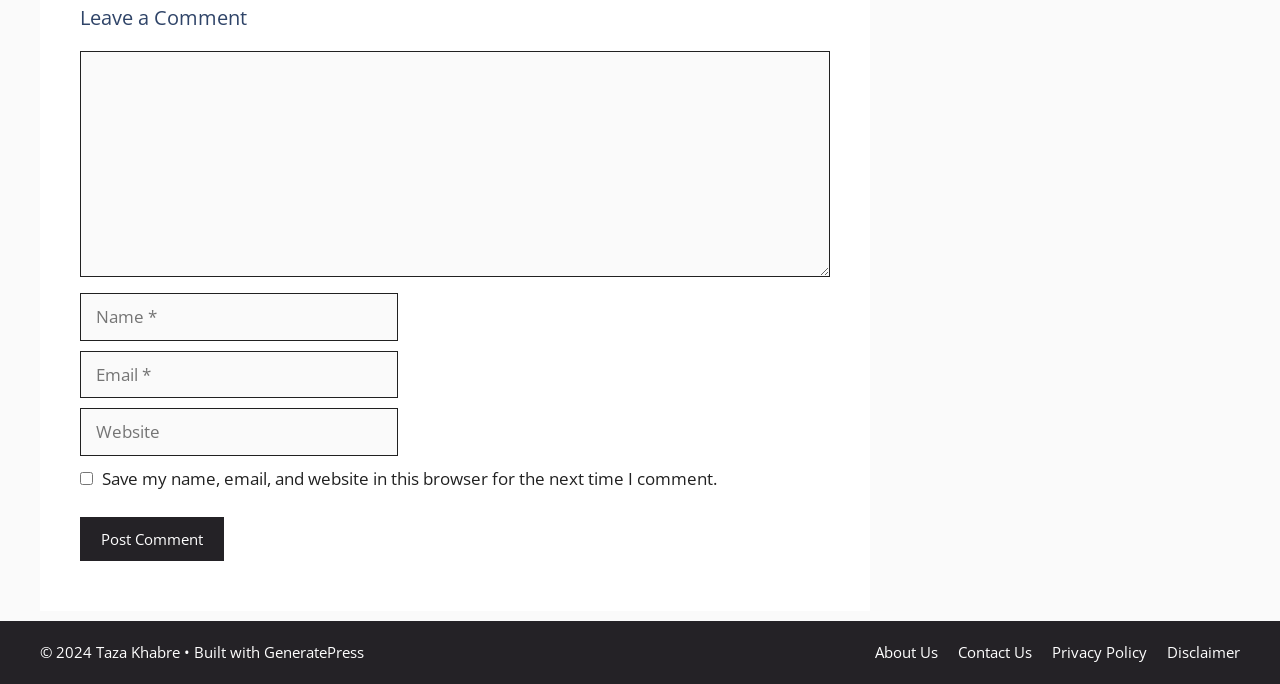Find and provide the bounding box coordinates for the UI element described with: "Contact Us".

[0.748, 0.939, 0.806, 0.968]